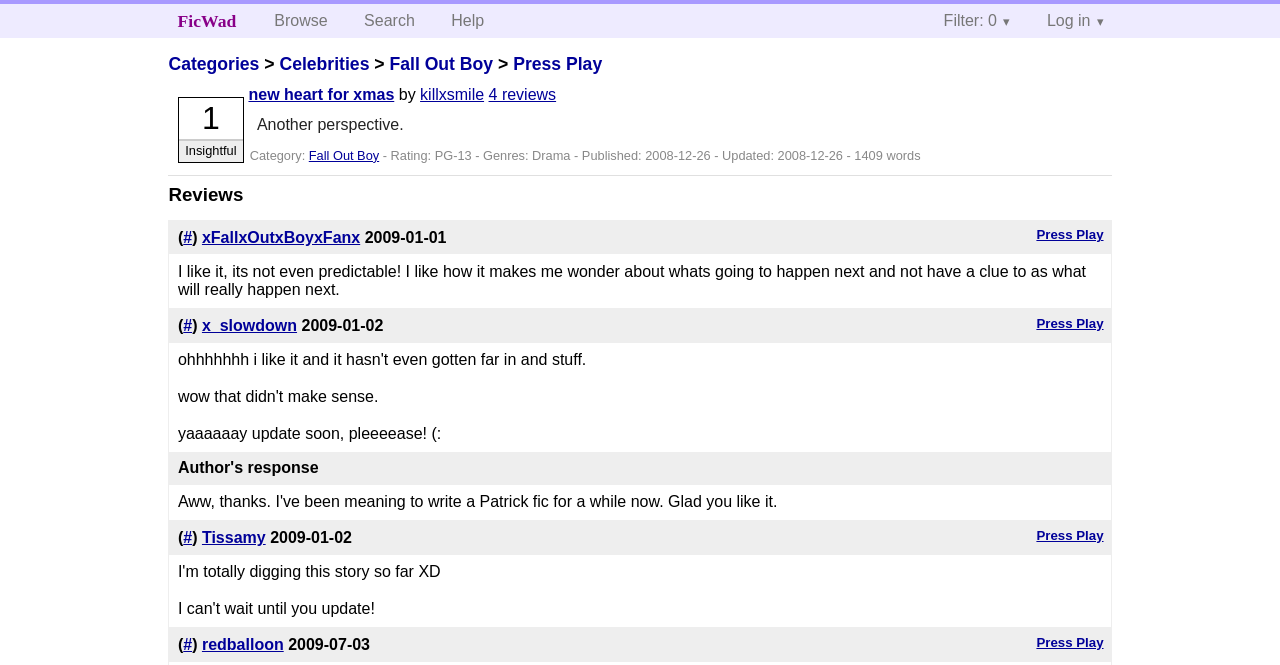Specify the bounding box coordinates of the area to click in order to execute this command: 'Log in to the website'. The coordinates should consist of four float numbers ranging from 0 to 1, and should be formatted as [left, top, right, bottom].

[0.805, 0.006, 0.875, 0.058]